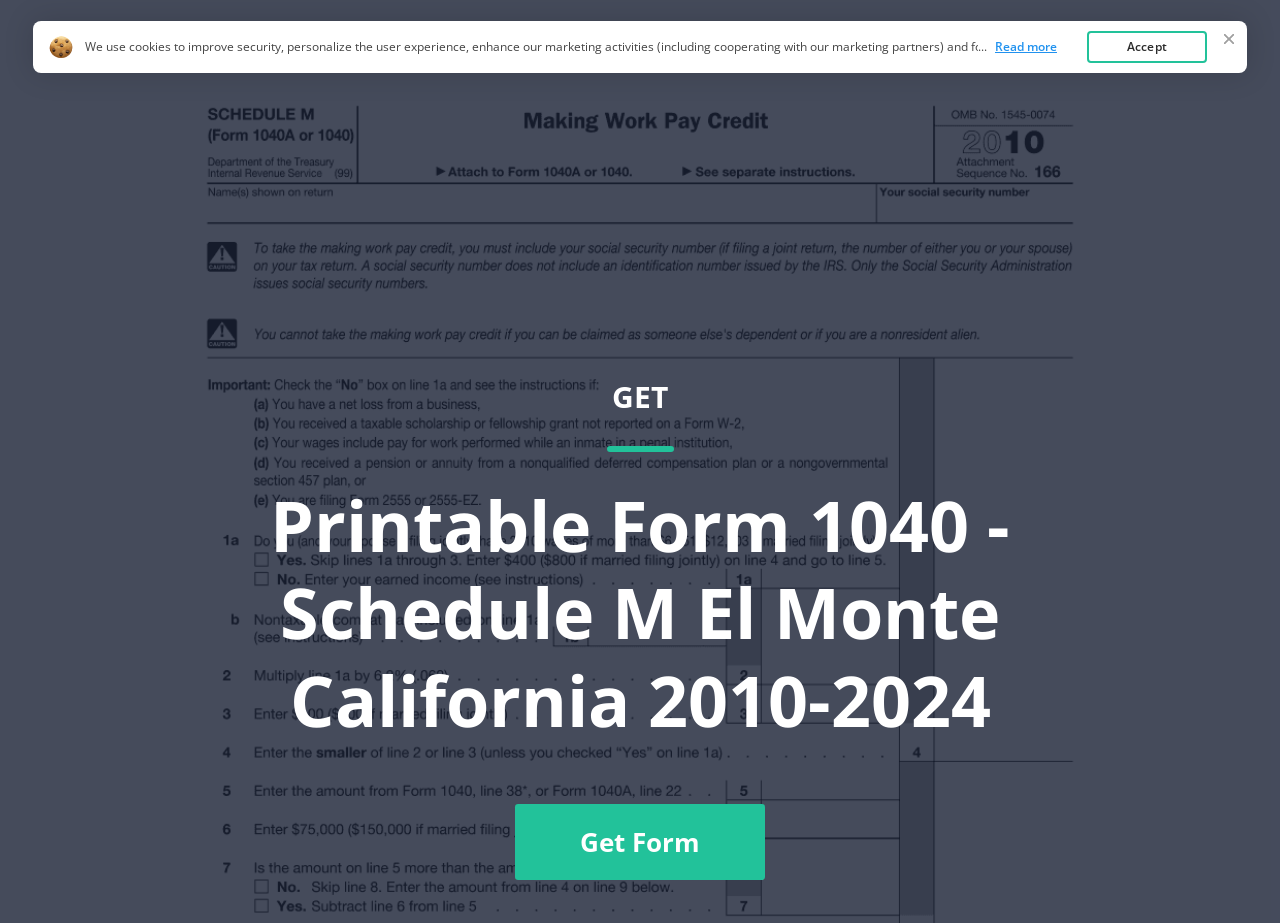What is the time period for which the form is available?
Please look at the screenshot and answer using one word or phrase.

2010-2024